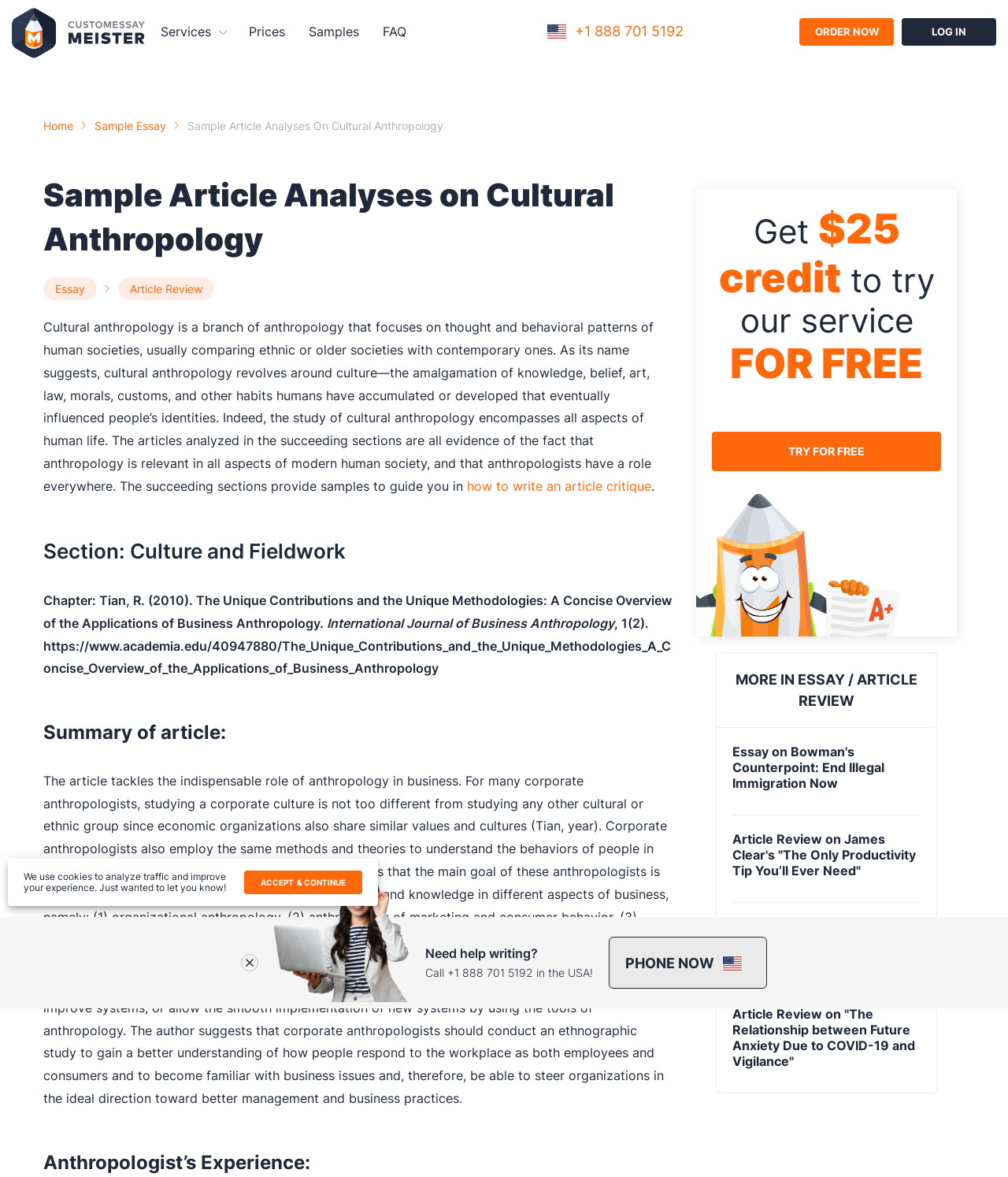Please specify the coordinates of the bounding box for the element that should be clicked to carry out this instruction: "Click how to write an article critique". The coordinates must be four float numbers between 0 and 1, formatted as [left, top, right, bottom].

[0.463, 0.406, 0.646, 0.42]